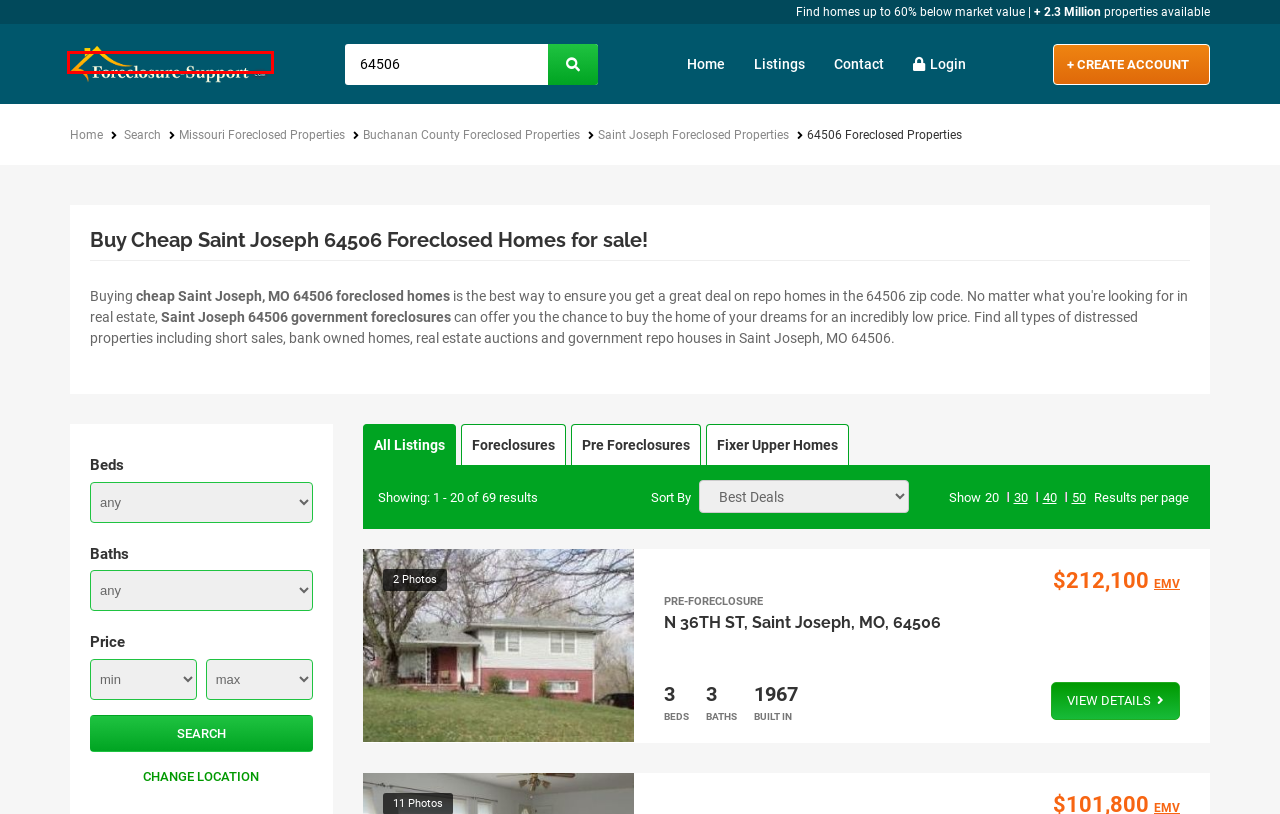You are given a screenshot of a webpage within which there is a red rectangle bounding box. Please choose the best webpage description that matches the new webpage after clicking the selected element in the bounding box. Here are the options:
A. Find cheap Saint Joseph foreclosed homes! Search our cheap foreclosure listings!
B. Contact Us - Foreclosure-Support.com
C. Get access to Foreclosure-Support
D. Find Foreclosed Homes for Sale & Government Repossessed properties!
E. Members Login - Foreclosure-Support.com
F. Foreclosures by State
G. Missouri Foreclosed Homes | Buy Missouri Repo Houses
H. Cheap Buchanan County Foreclosed Homes | Government Repo Houses

D